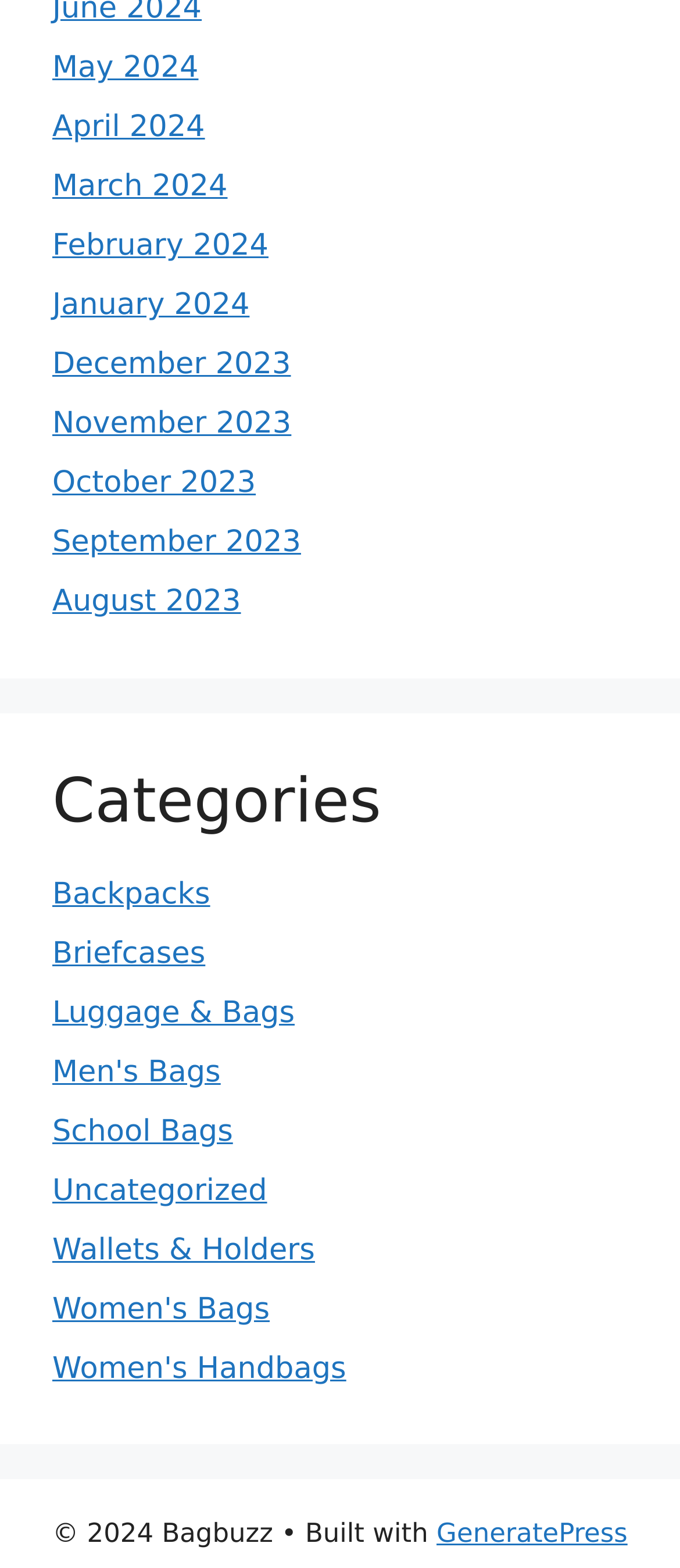Based on the image, please respond to the question with as much detail as possible:
What is the earliest month listed?

I looked at the links at the top of the webpage and found that the earliest month listed is 'May 2024', followed by 'April 2024', 'March 2024', and so on.